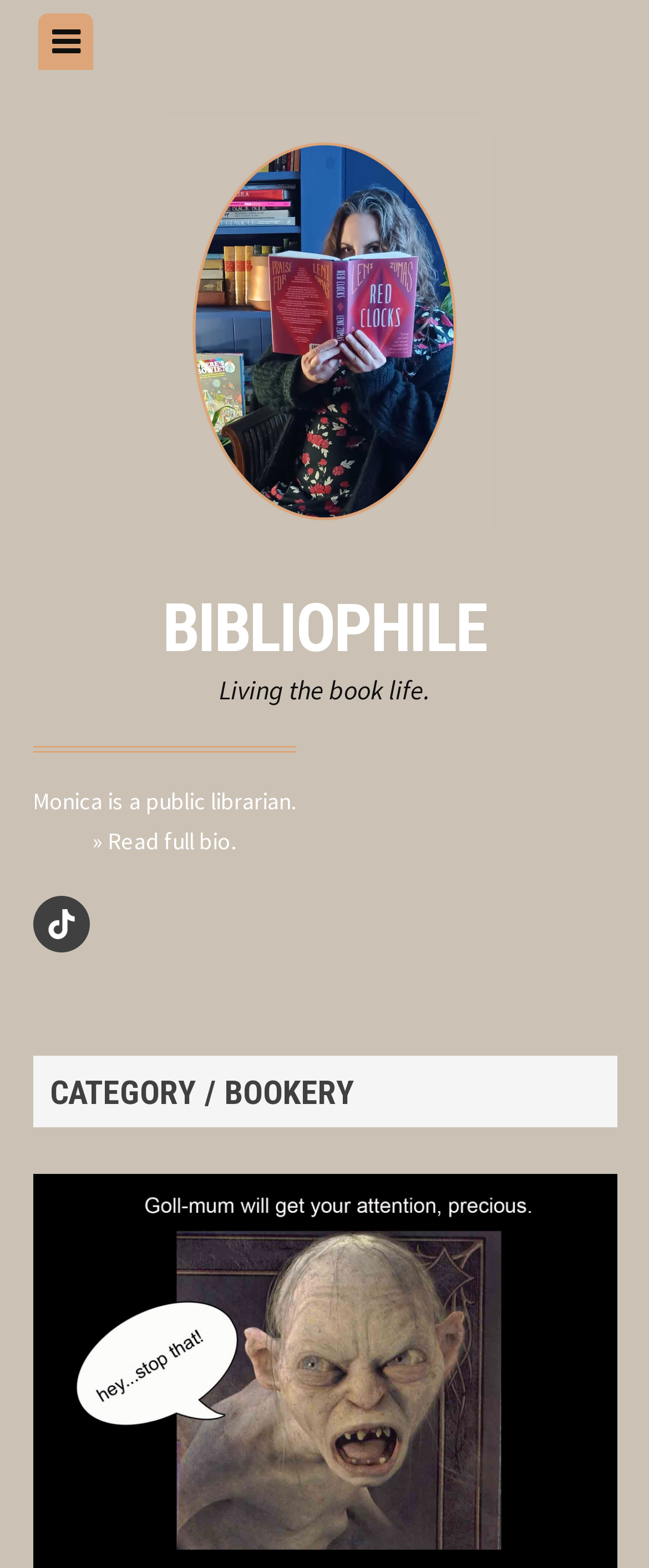What is the category of the blog?
Answer with a single word or phrase by referring to the visual content.

Bookery